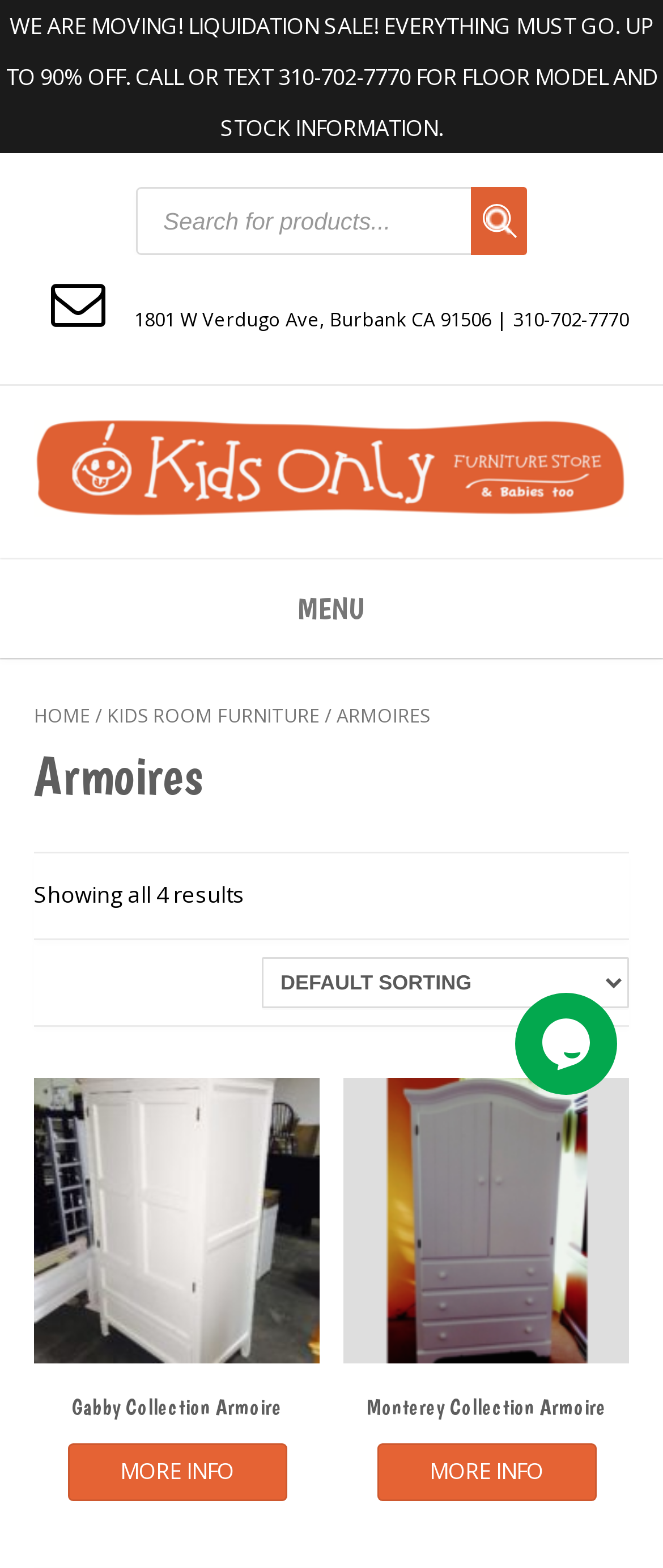Offer a meticulous description of the webpage's structure and content.

This webpage is about Armoires, specifically kids' furniture in Los Angeles. At the top, there is a prominent announcement about a liquidation sale with up to 90% off, along with a call to action to contact for floor model and stock information. 

Below the announcement, there is a search bar with a button on the right side, accompanied by an image of a magnifying glass. On the top-left corner, there is a small icon with three horizontal lines, which is a menu button. 

The page displays the store's address and phone number, along with a link to "Kids Furniture In Los Angeles" that has an associated image. The menu button, when expanded, reveals links to "HOME" and "KIDS ROOM FURNITURE", with the current page being "ARMOIRES". 

The main content of the page shows four results, with each result displaying an image, a heading, and a "MORE INFO" link. The results are arranged in two columns, with the first column showing the "Gabby Collection Armoire" and the second column showing the "Monterey Collection Armoire". 

On the right side of the page, there is a chat widget iframe.